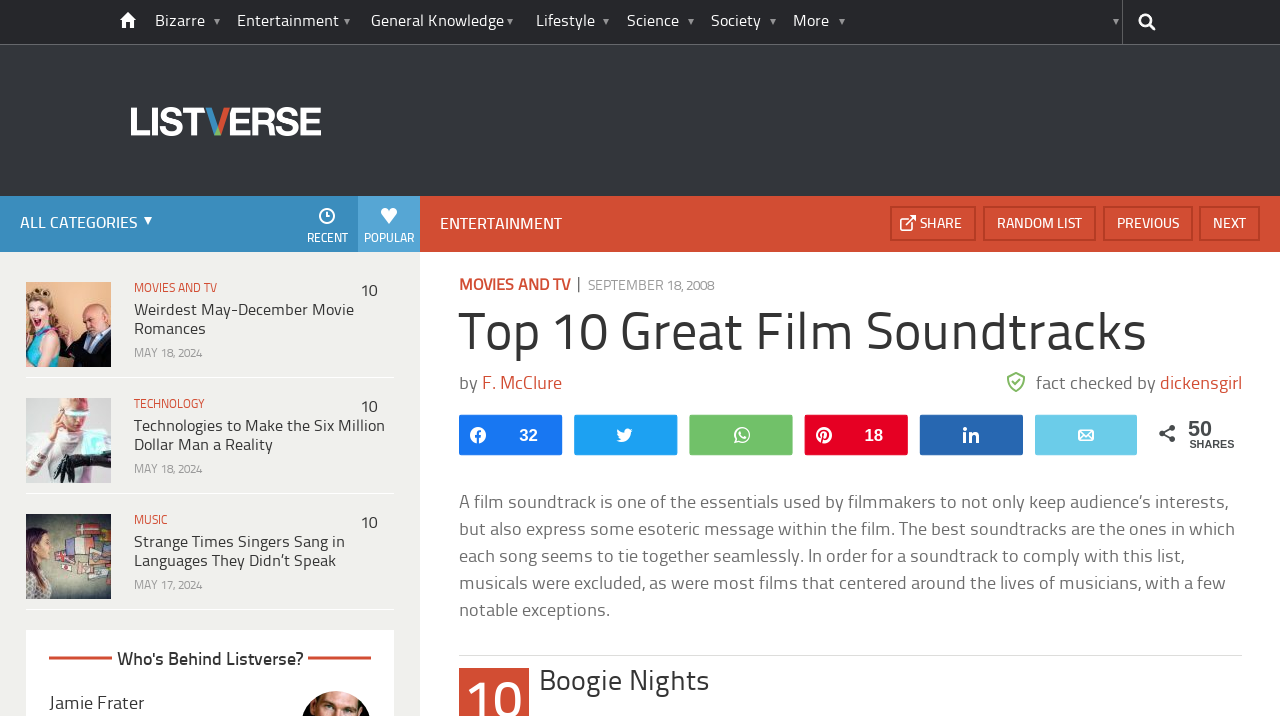Bounding box coordinates are specified in the format (top-left x, top-left y, bottom-right x, bottom-right y). All values are floating point numbers bounded between 0 and 1. Please provide the bounding box coordinate of the region this sentence describes: 10 Weirdest May-December Movie Romances

[0.214, 0.417, 0.311, 0.494]